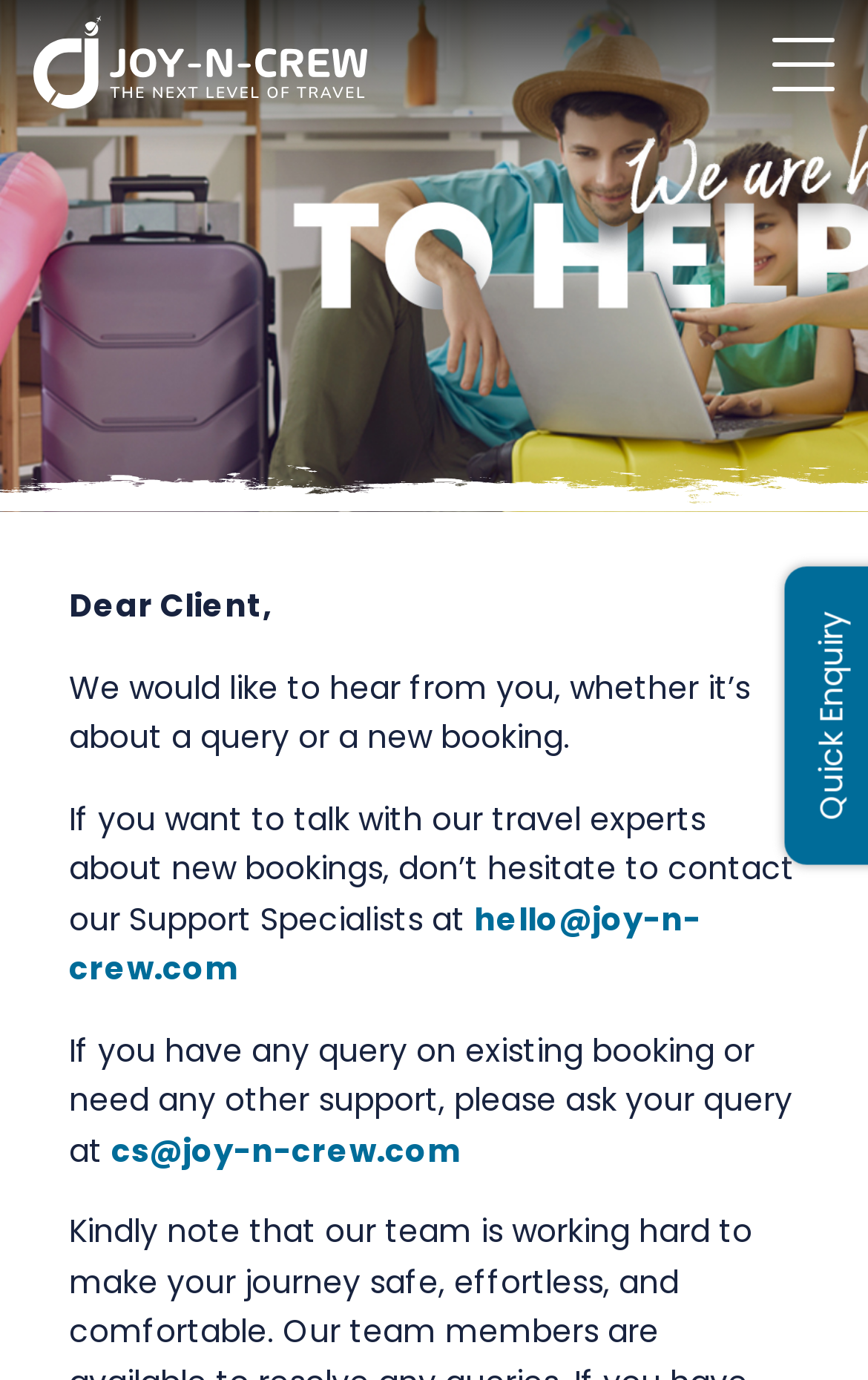What is the email address to contact Support Specialists? Look at the image and give a one-word or short phrase answer.

hello@joy-n-crew.com